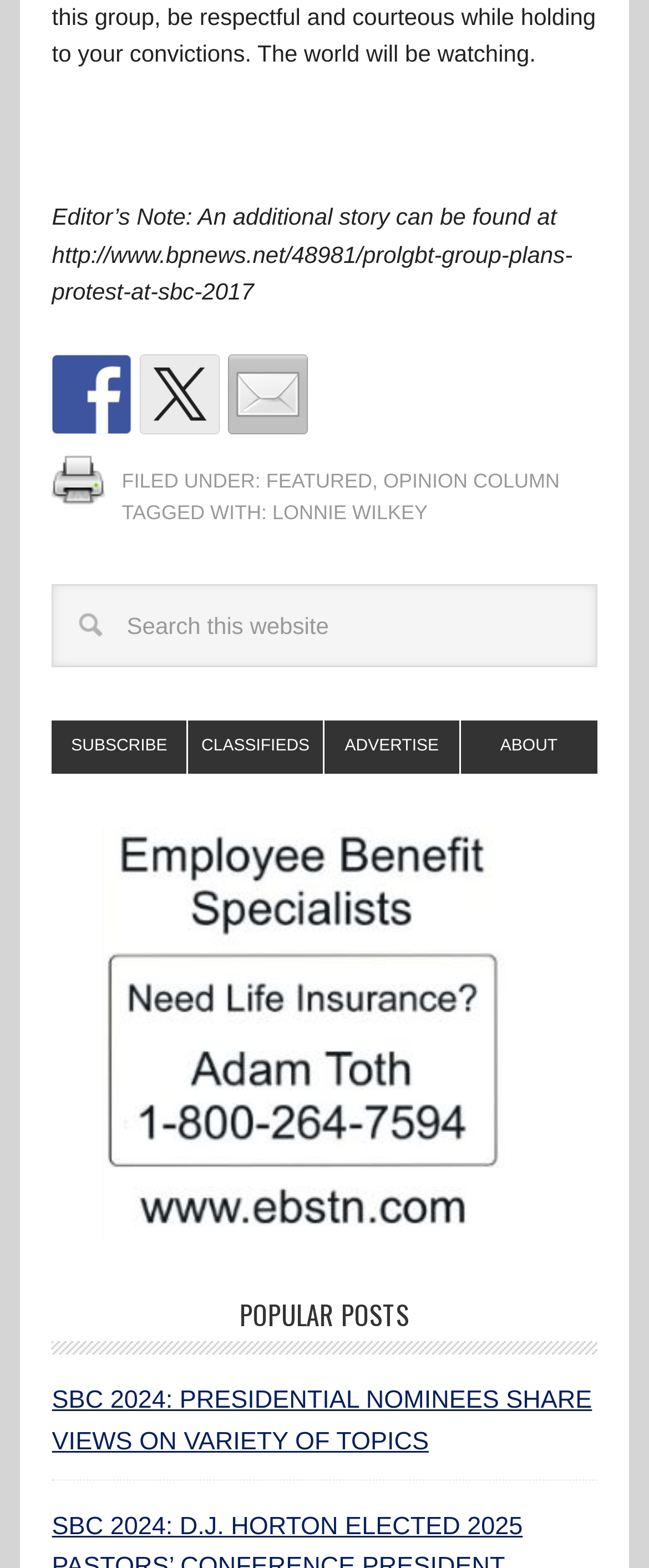Locate the bounding box coordinates of the area you need to click to fulfill this instruction: 'Read the popular post about SBC 2024'. The coordinates must be in the form of four float numbers ranging from 0 to 1: [left, top, right, bottom].

[0.08, 0.884, 0.912, 0.928]